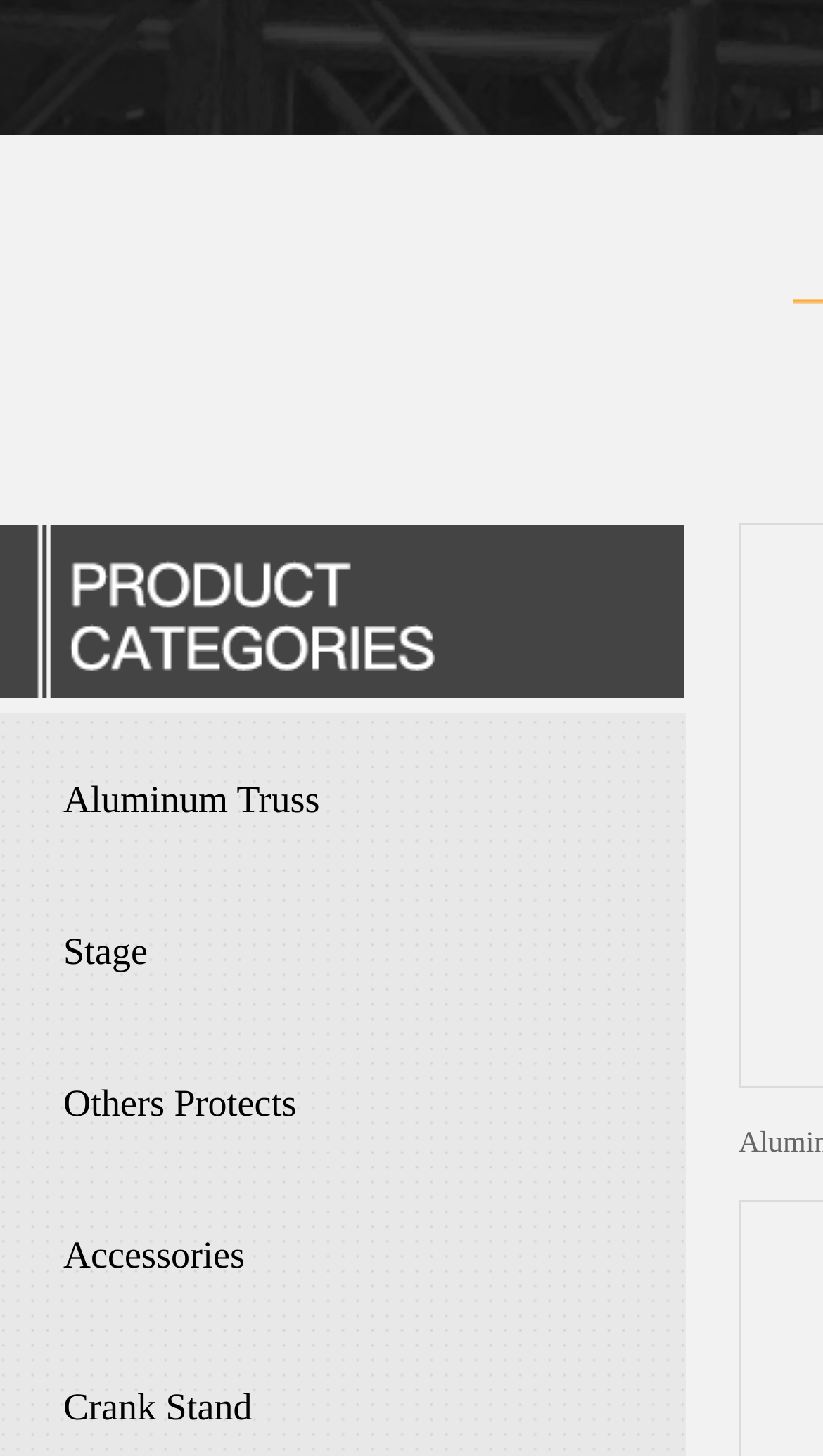Locate the bounding box coordinates of the element that should be clicked to execute the following instruction: "click aluminum truss".

[0.013, 0.493, 0.256, 0.545]